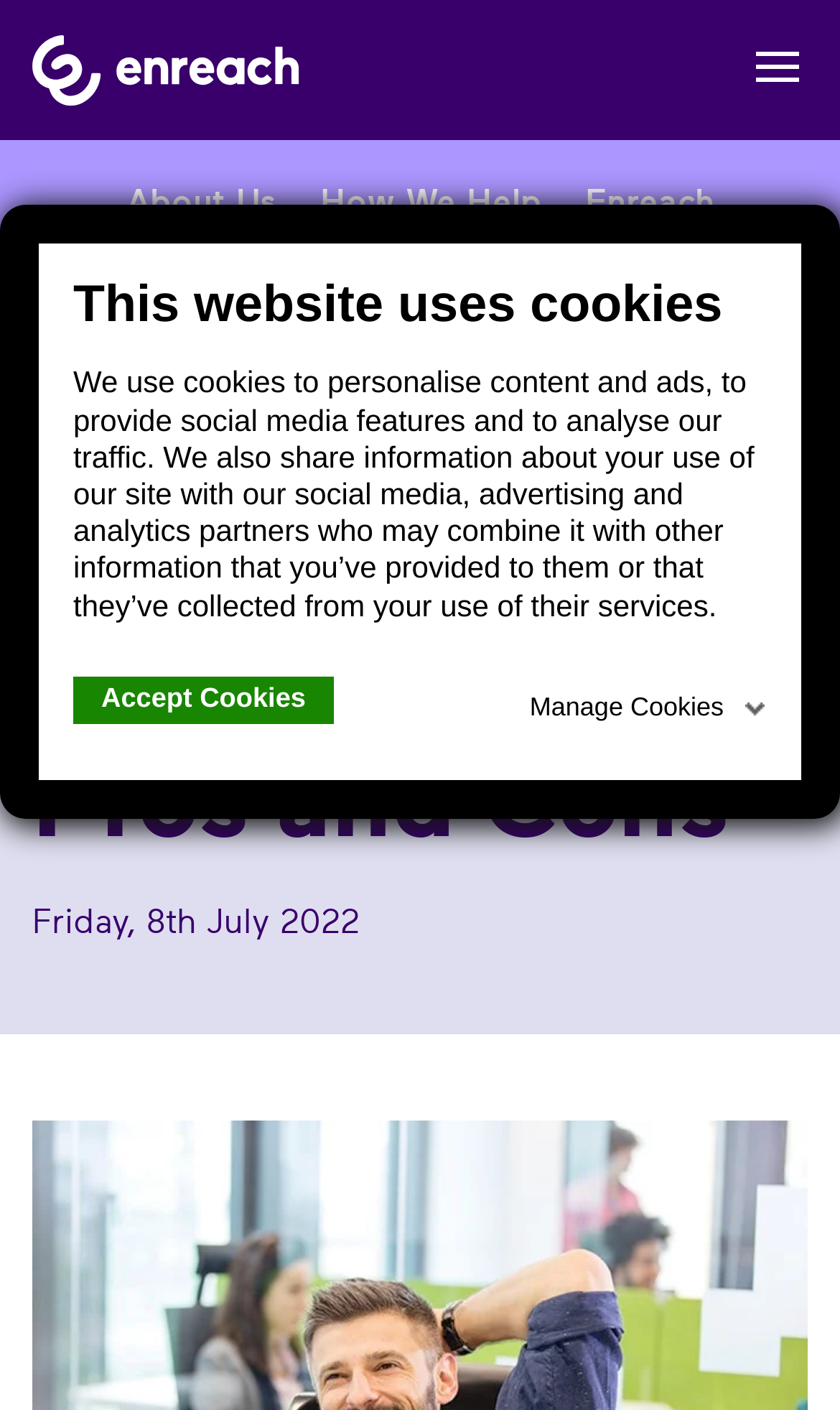What is the date of the article?
Using the image, elaborate on the answer with as much detail as possible.

I found the date of the article in the static text element, which is 'Friday, 8th July 2022'.